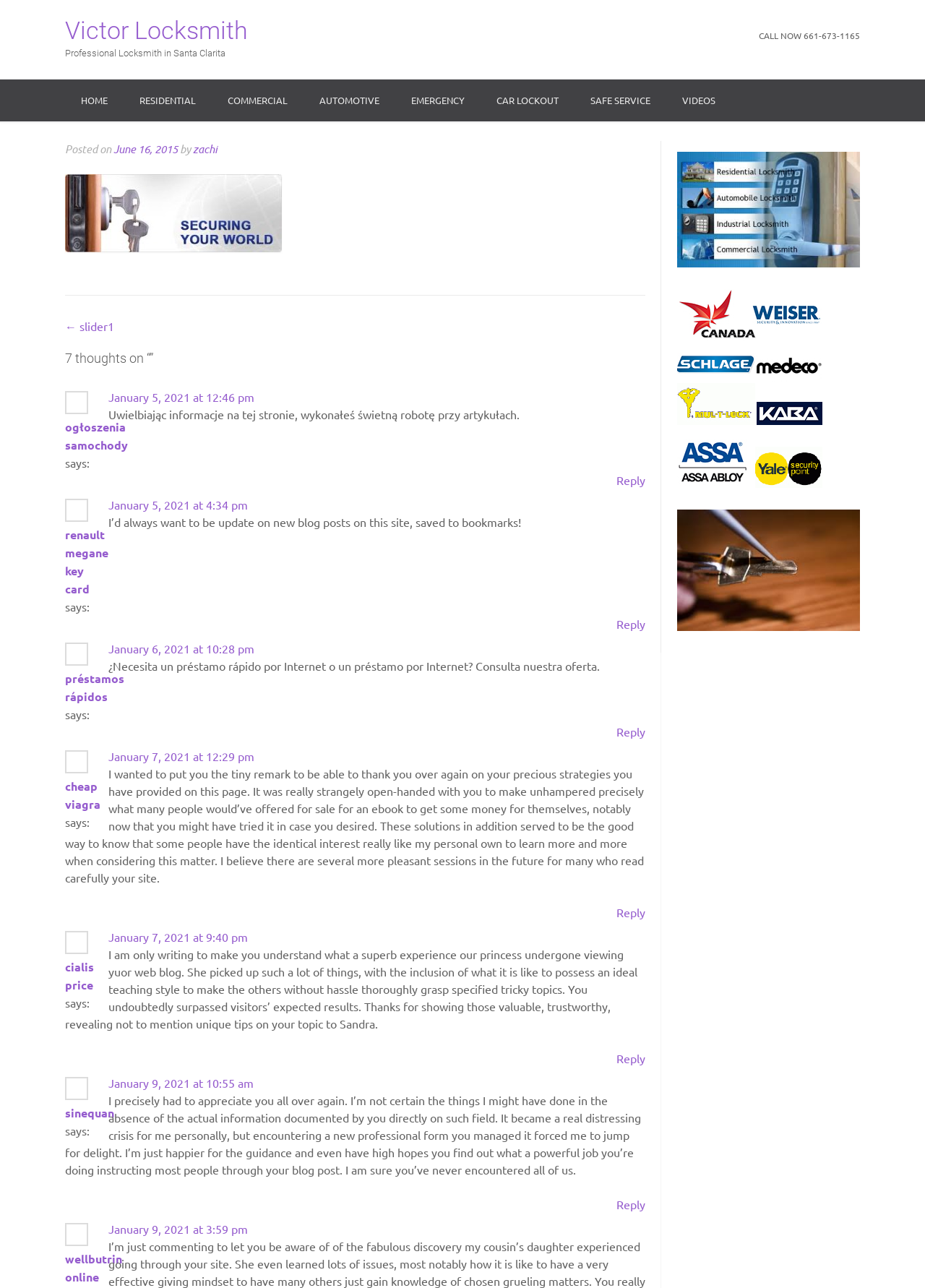Given the webpage screenshot and the description, determine the bounding box coordinates (top-left x, top-left y, bottom-right x, bottom-right y) that define the location of the UI element matching this description: cheap viagra

[0.07, 0.604, 0.109, 0.63]